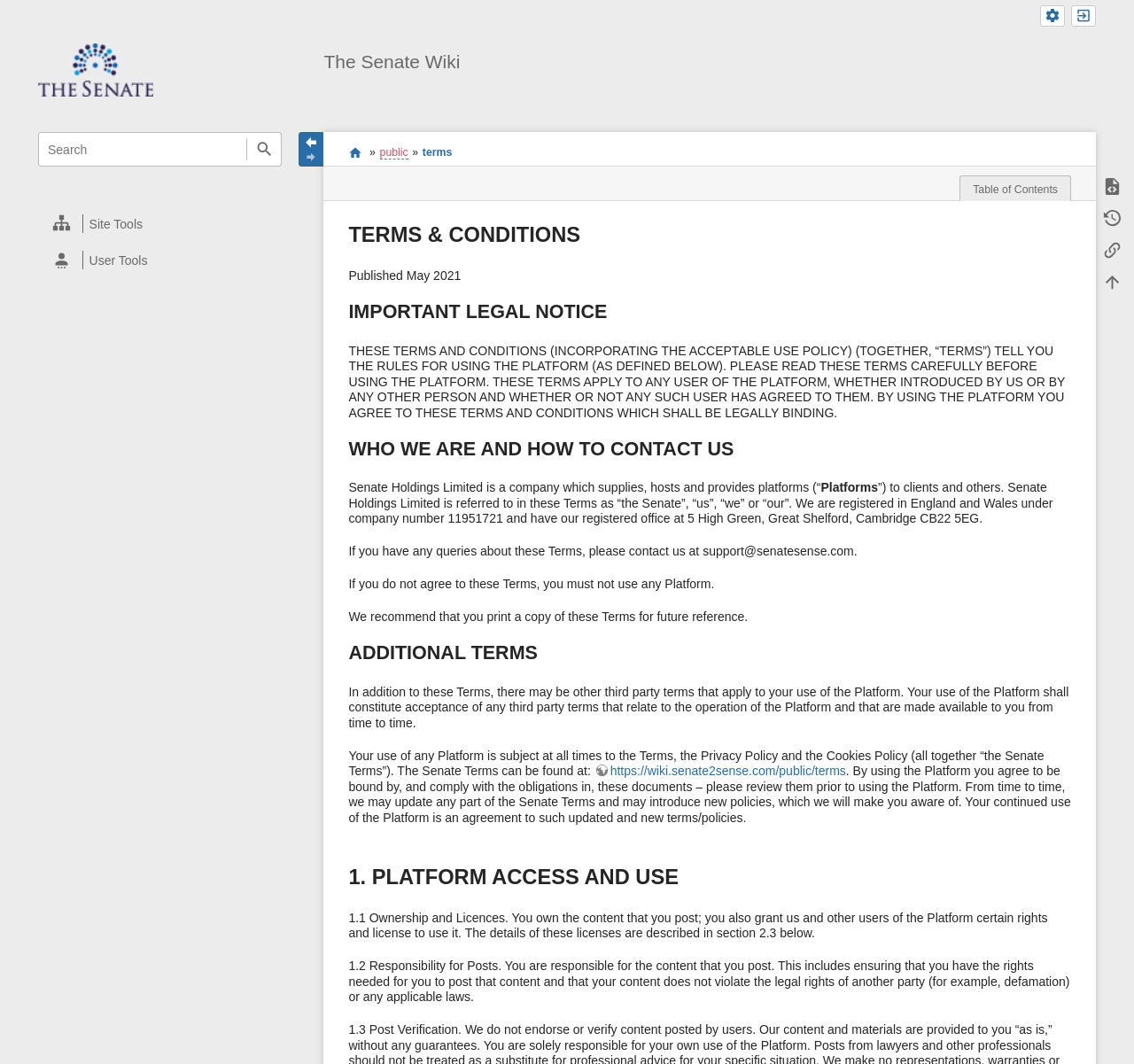Please identify the bounding box coordinates of the element on the webpage that should be clicked to follow this instruction: "go to homepage". The bounding box coordinates should be given as four float numbers between 0 and 1, formatted as [left, top, right, bottom].

[0.034, 0.058, 0.135, 0.071]